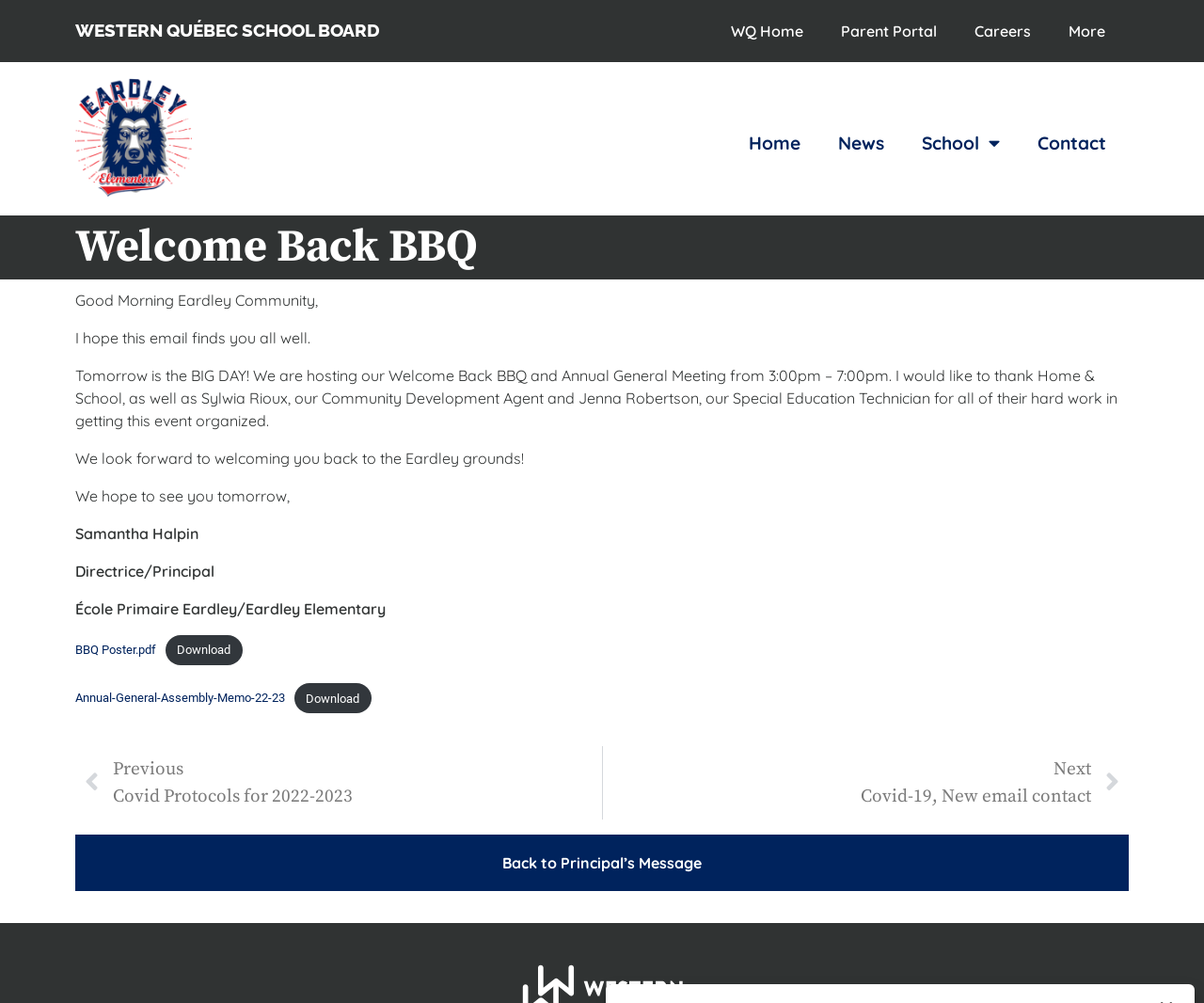Who is the principal of the school?
Please look at the screenshot and answer using one word or phrase.

Samantha Halpin